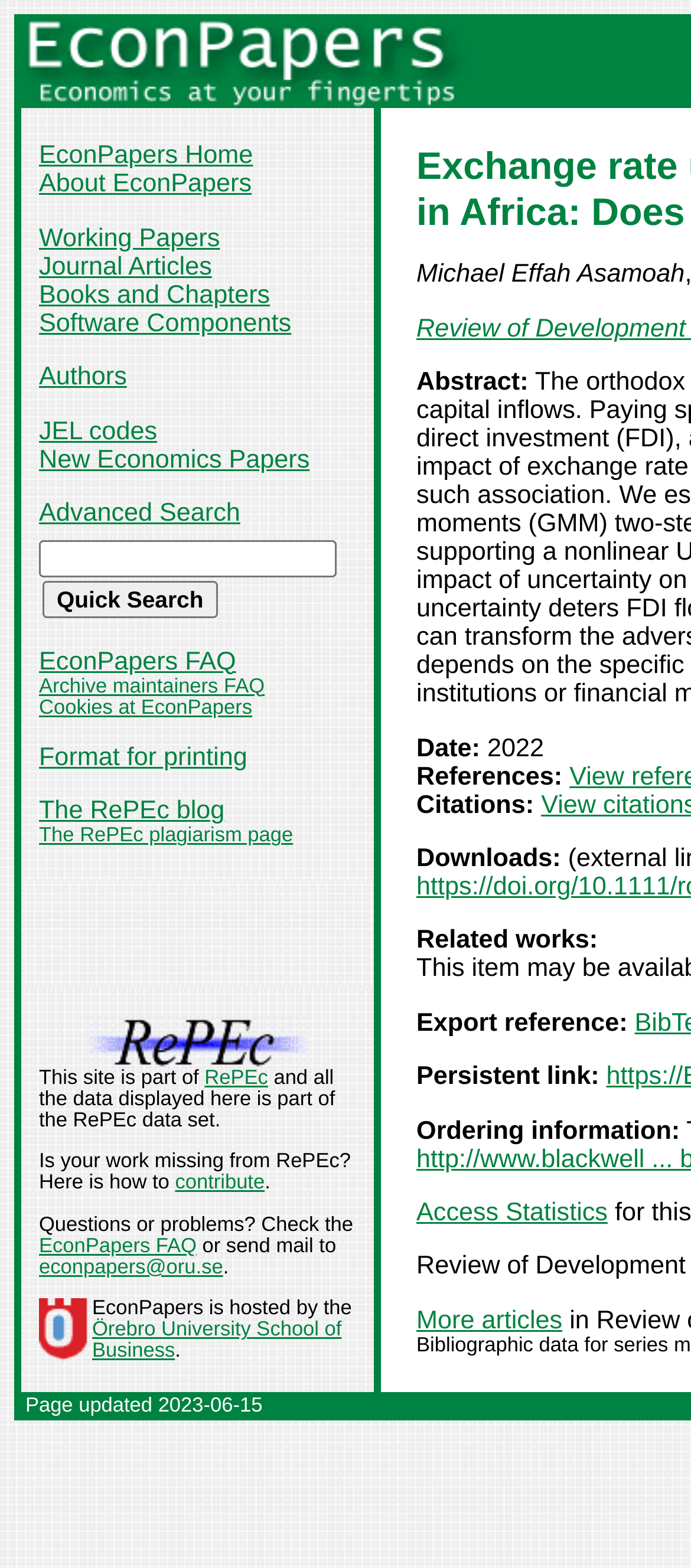Determine the bounding box coordinates for the region that must be clicked to execute the following instruction: "Visit Örebro University School of Business".

[0.133, 0.842, 0.494, 0.869]